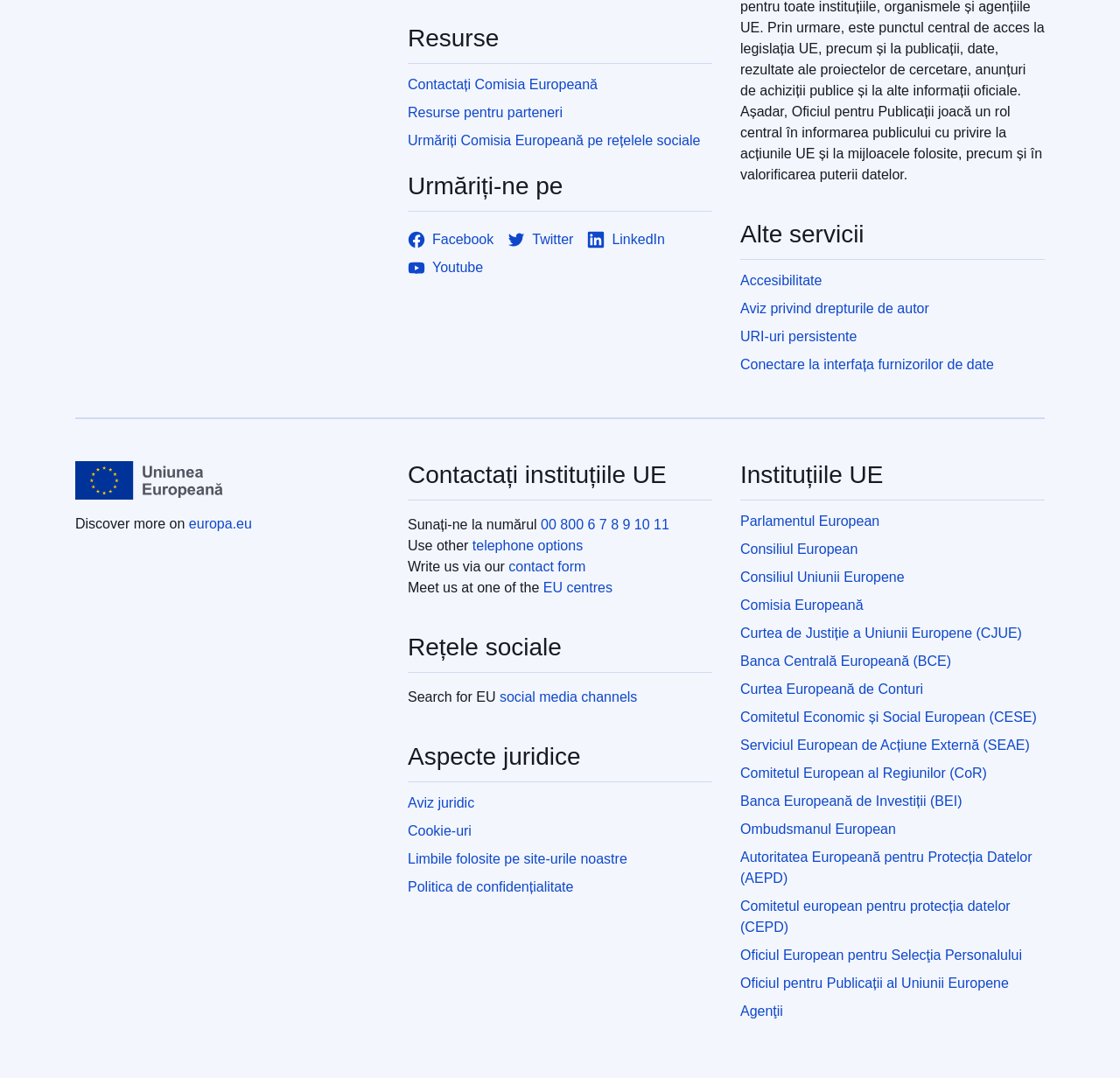Locate the bounding box of the UI element described by: "Home" in the given webpage screenshot.

None